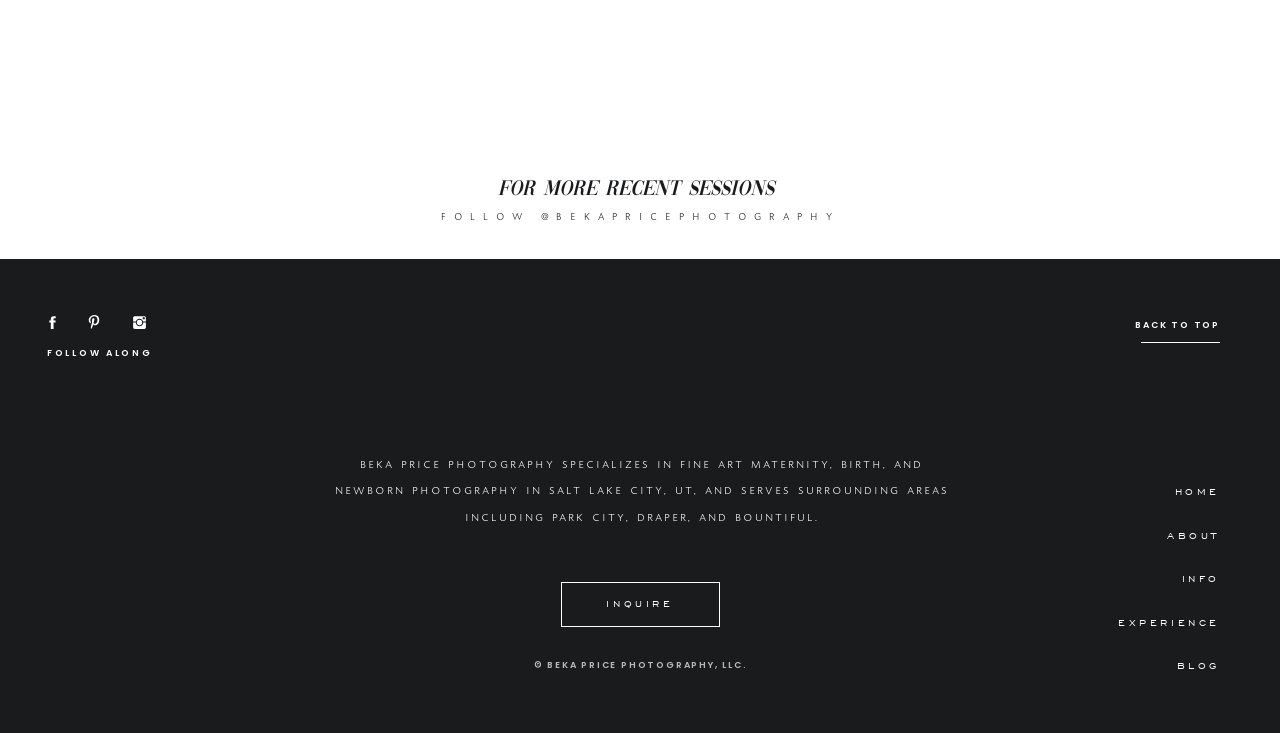What is the copyright information of the website?
Using the image, respond with a single word or phrase.

Beka Price Photography, LLC